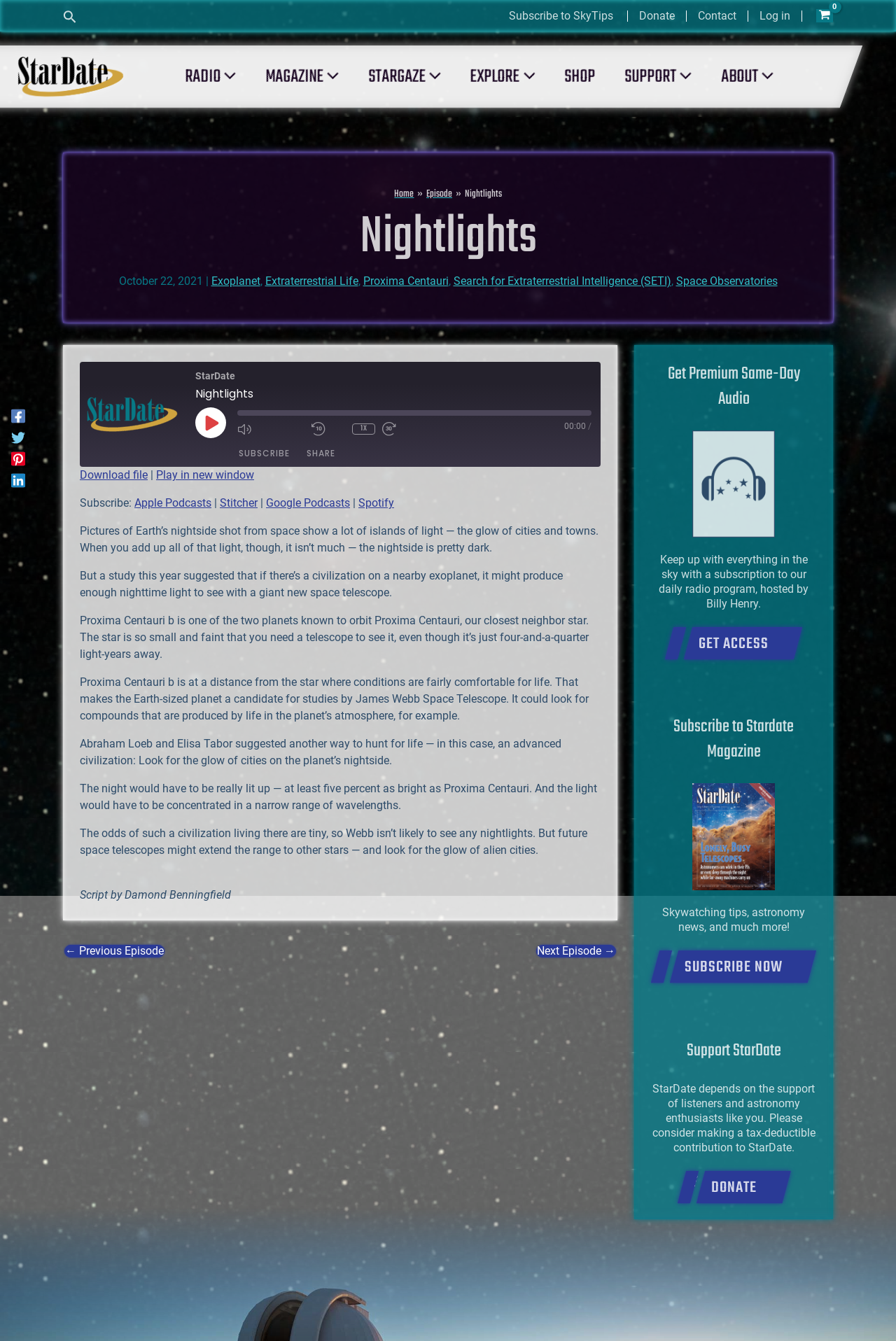Please identify the coordinates of the bounding box for the clickable region that will accomplish this instruction: "Check Pirate Time Machine".

None